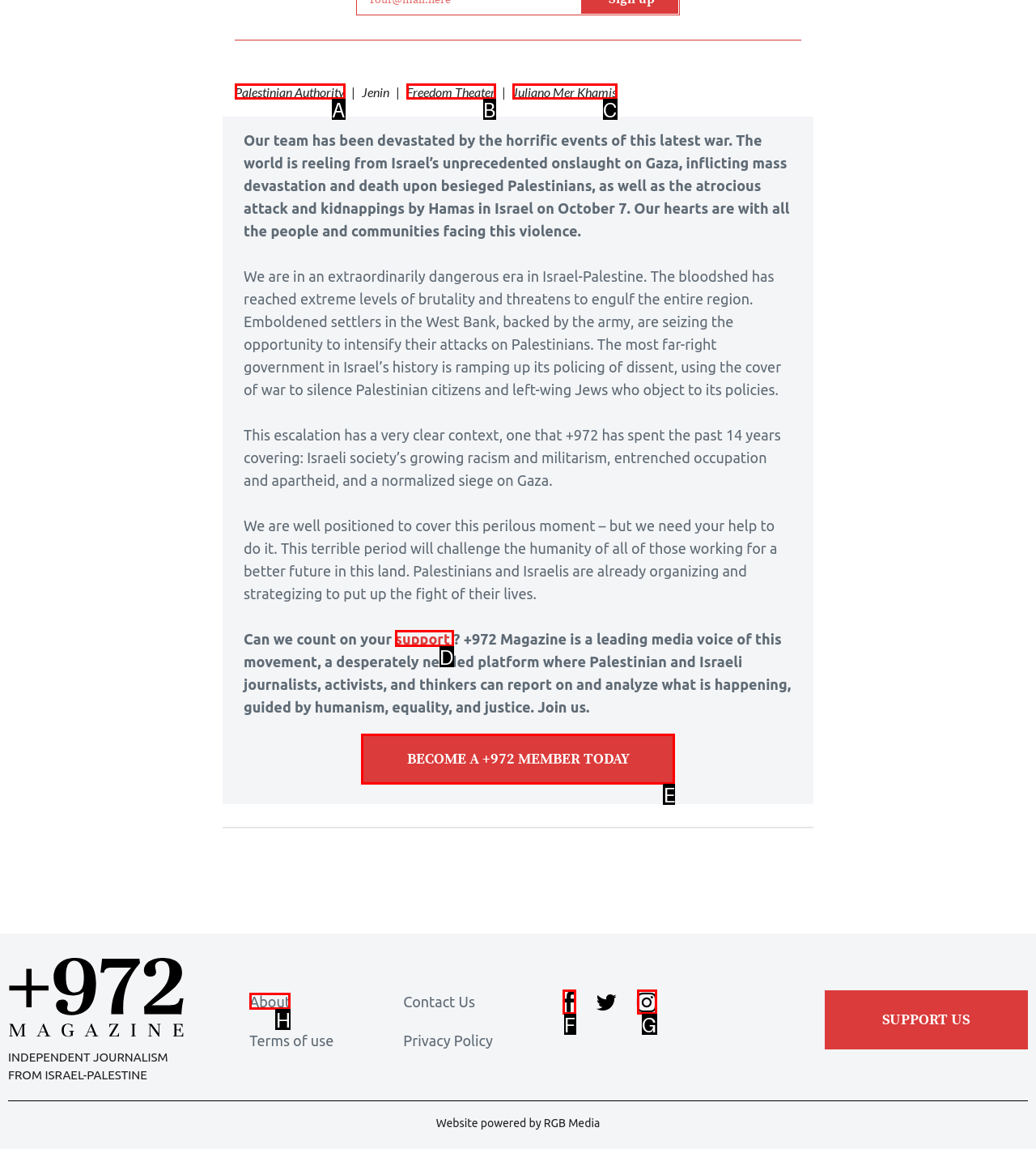From the given choices, identify the element that matches: Freedom Theater
Answer with the letter of the selected option.

B